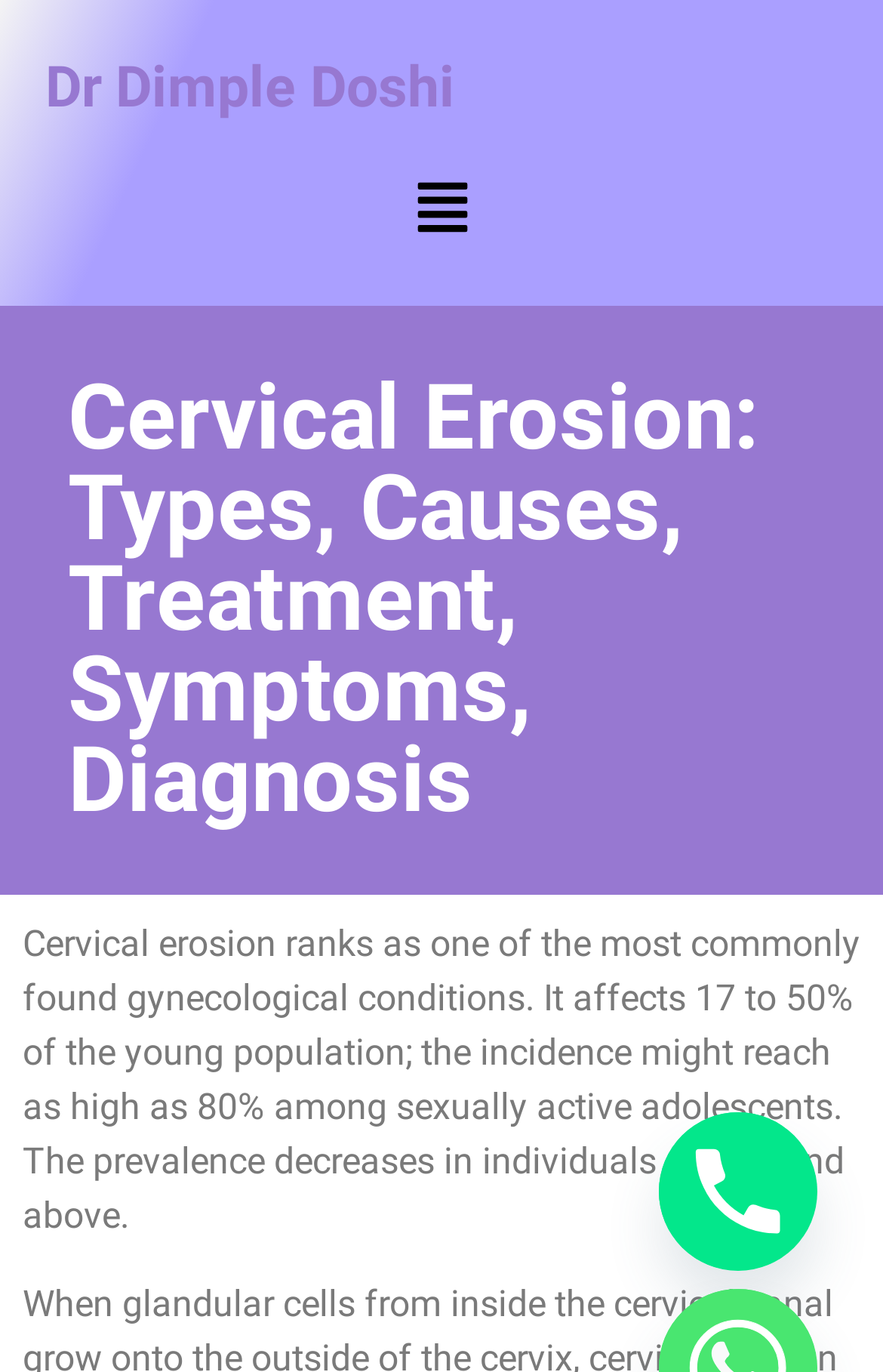Is there a menu button on the webpage?
Look at the screenshot and respond with a single word or phrase.

Yes